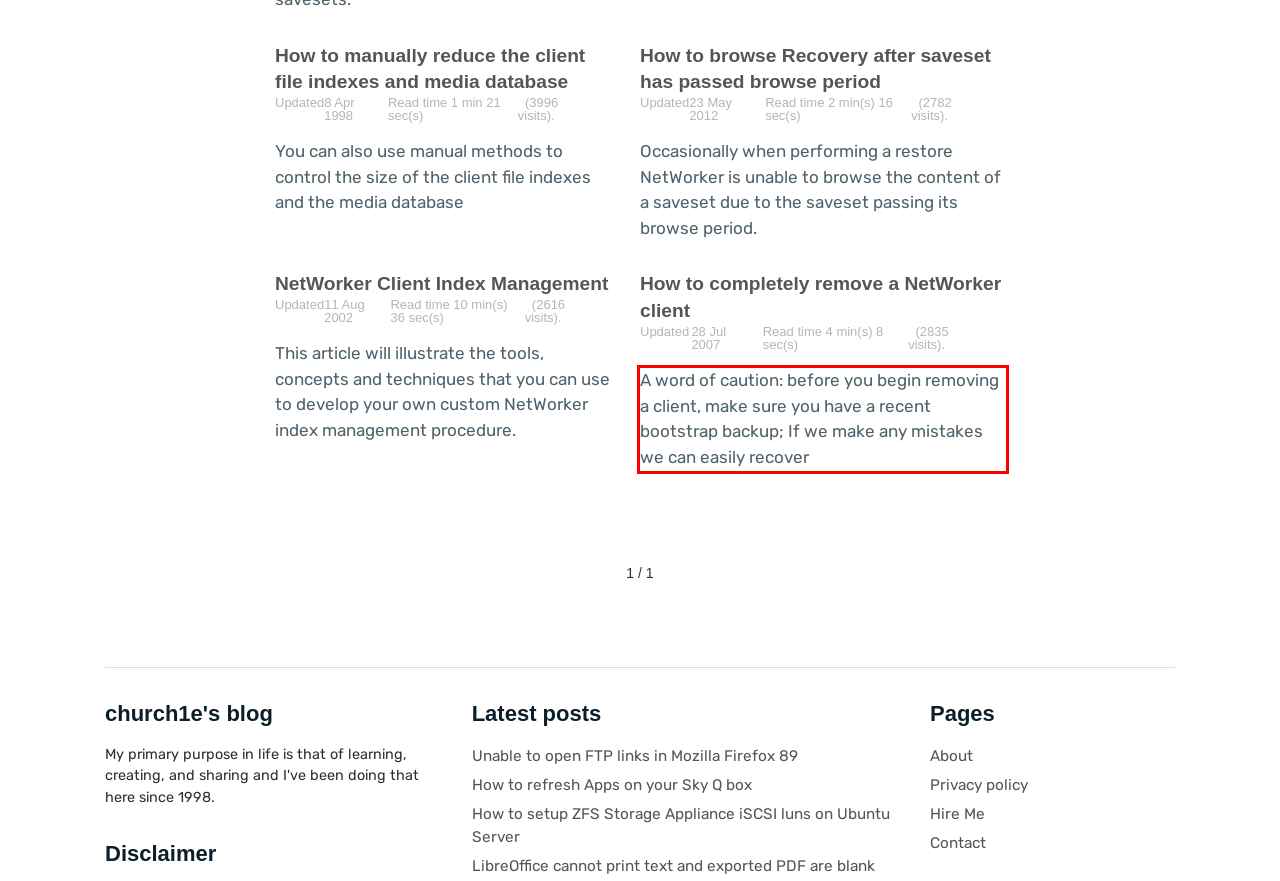Given a screenshot of a webpage, locate the red bounding box and extract the text it encloses.

A word of caution: before you begin removing a client, make sure you have a recent bootstrap backup; If we make any mistakes we can easily recover